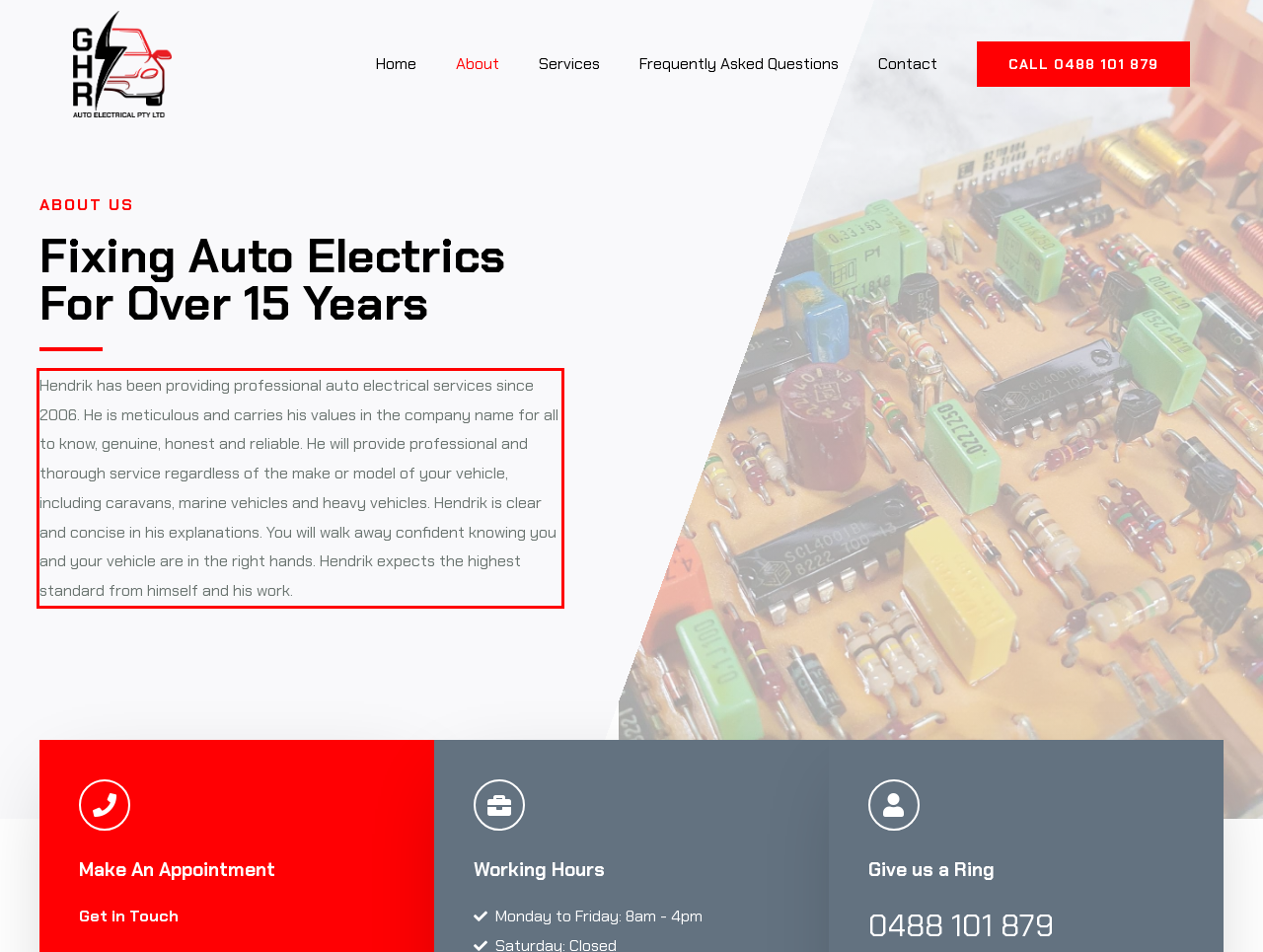From the screenshot of the webpage, locate the red bounding box and extract the text contained within that area.

Hendrik has been providing professional auto electrical services since 2006. He is meticulous and carries his values in the company name for all to know, genuine, honest and reliable. He will provide professional and thorough service regardless of the make or model of your vehicle, including caravans, marine vehicles and heavy vehicles. Hendrik is clear and concise in his explanations. You will walk away confident knowing you and your vehicle are in the right hands. Hendrik expects the highest standard from himself and his work.